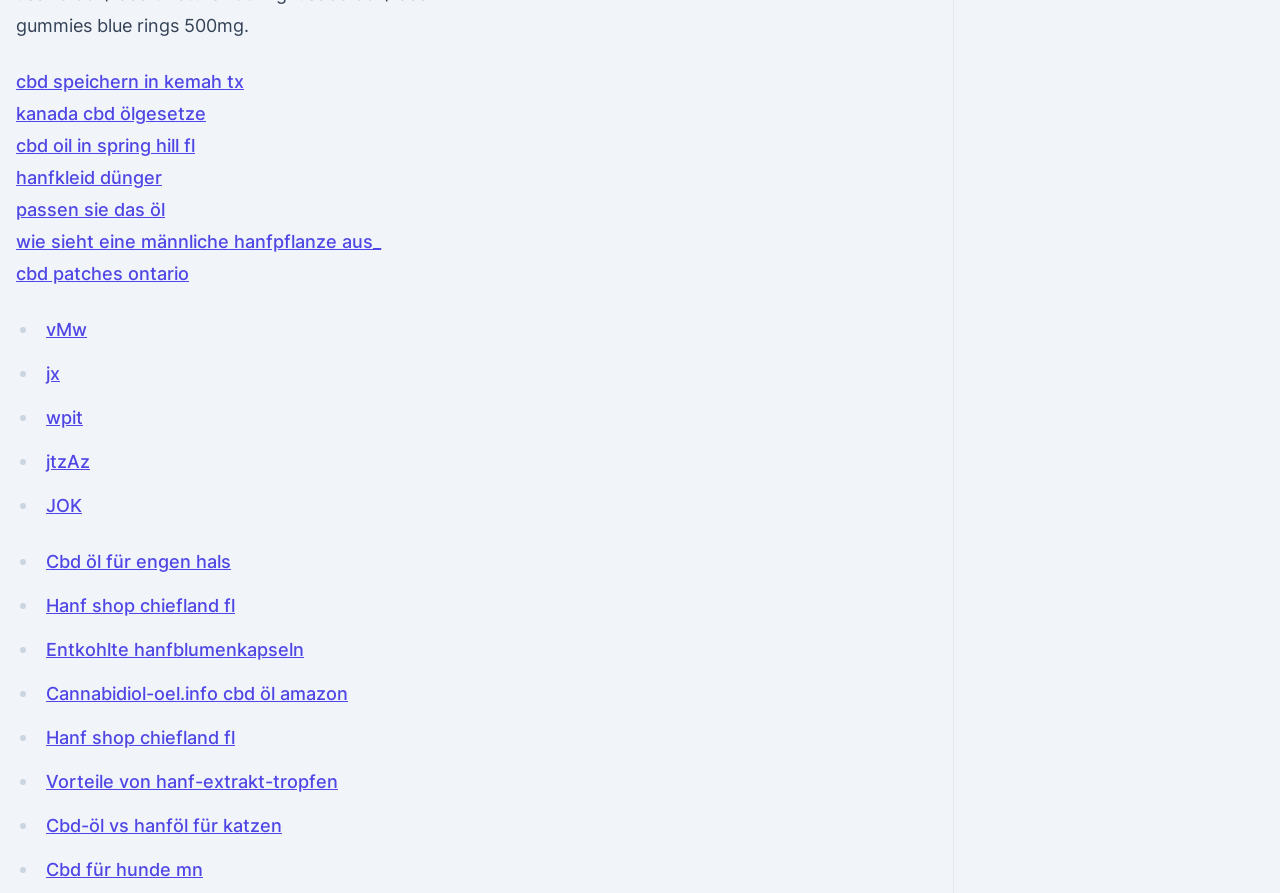Locate the UI element described by Cannabidiol-oel.info cbd öl amazon in the provided webpage screenshot. Return the bounding box coordinates in the format (top-left x, top-left y, bottom-right x, bottom-right y), ensuring all values are between 0 and 1.

[0.036, 0.765, 0.272, 0.788]